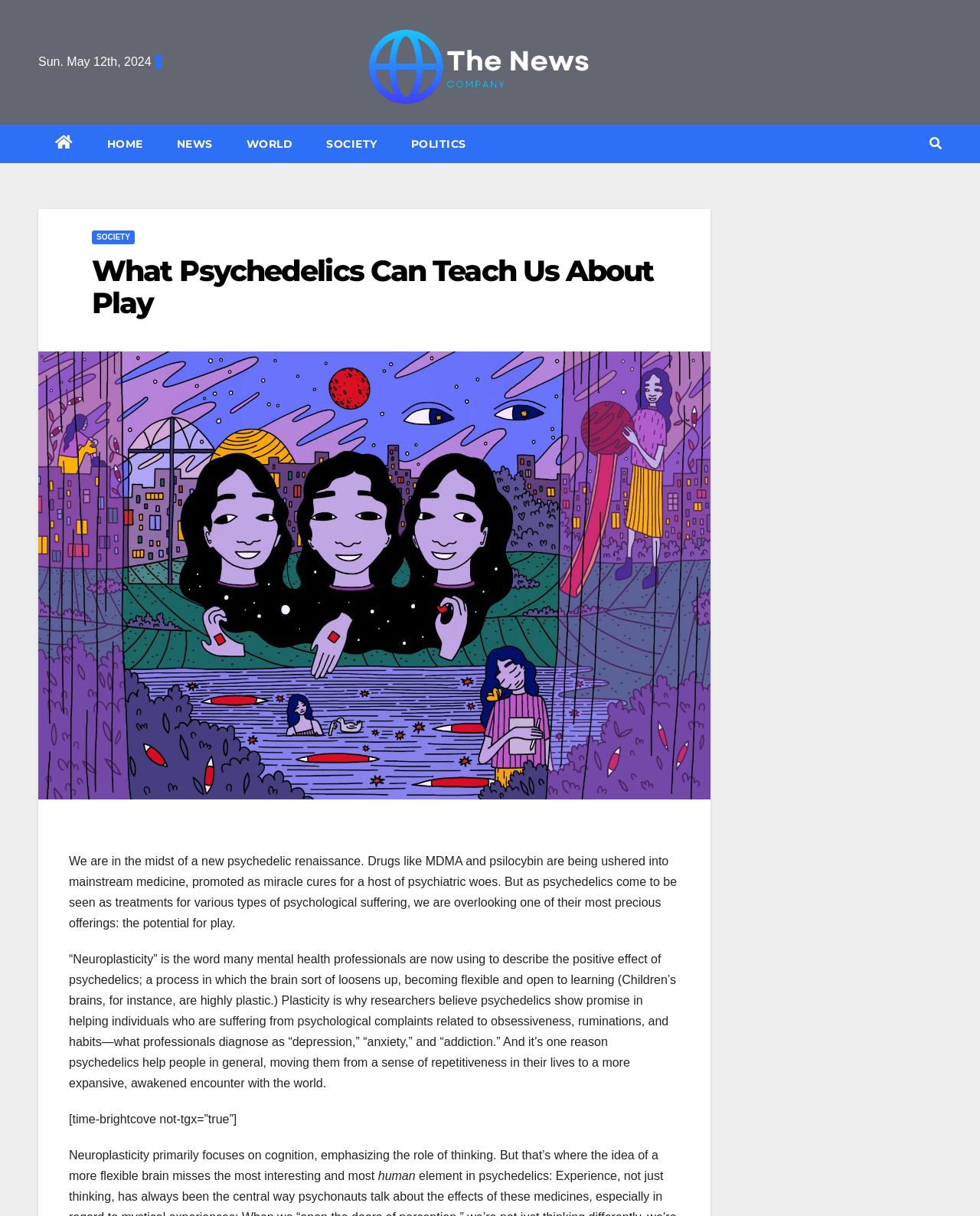Determine the bounding box coordinates for the HTML element described here: "Welcome Belicia Miraval Albornoz →".

None